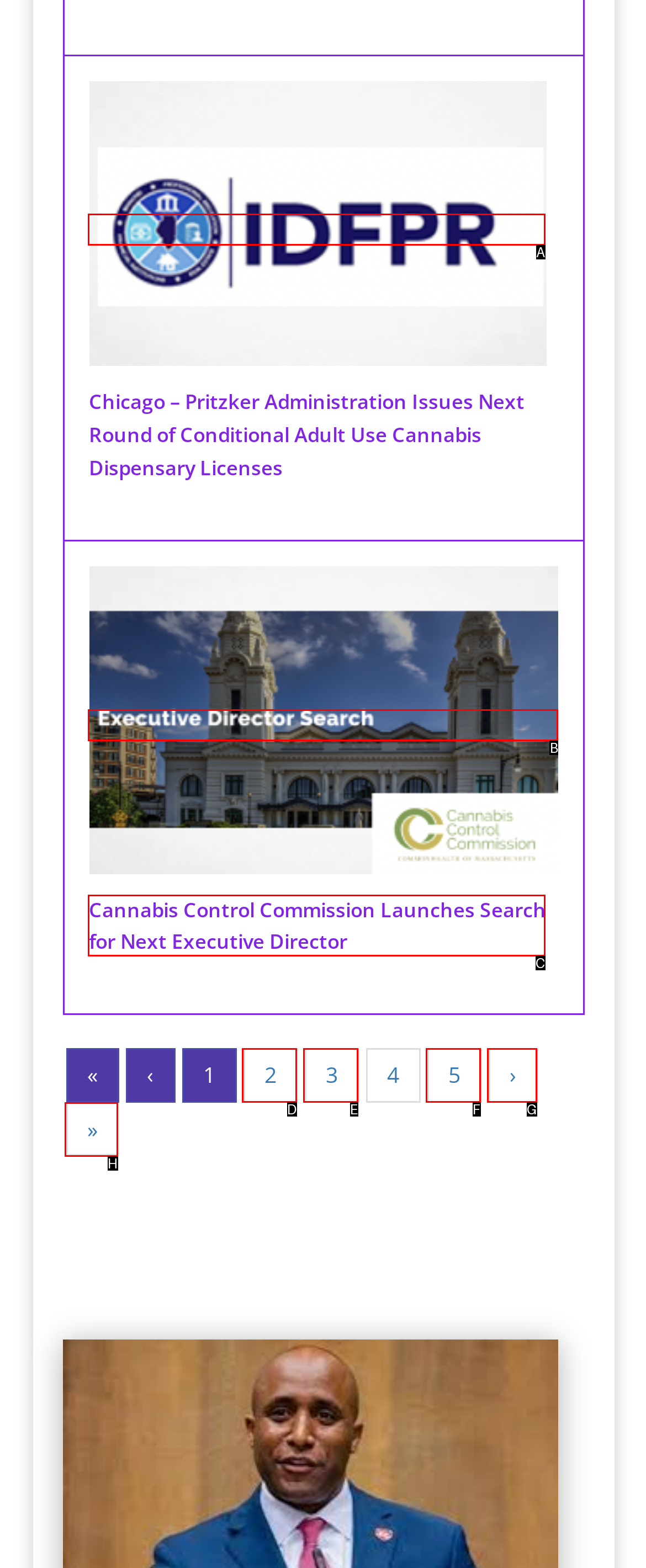Please select the letter of the HTML element that fits the description: ›. Answer with the option's letter directly.

G